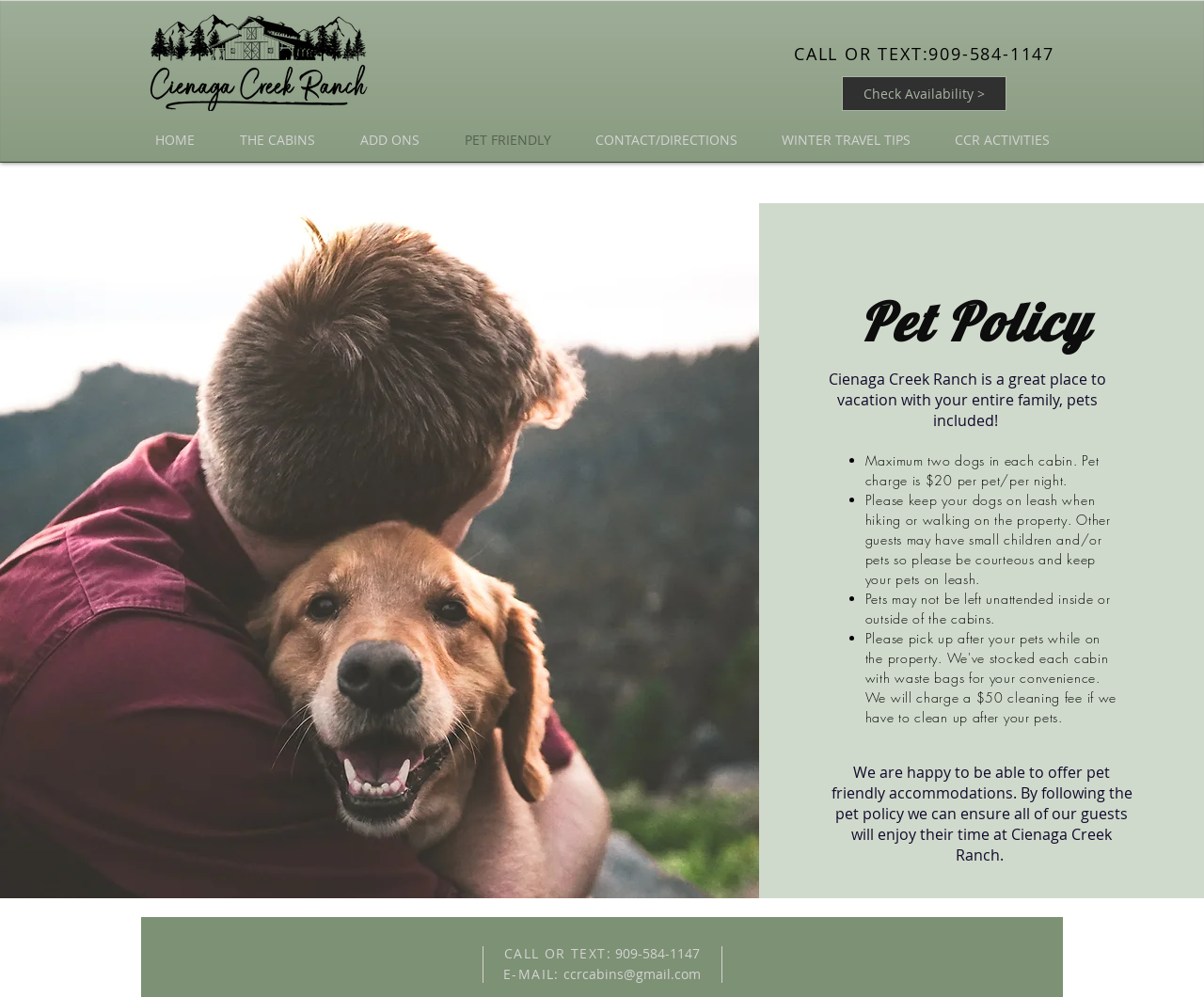Show me the bounding box coordinates of the clickable region to achieve the task as per the instruction: "Click the 'Check Availability >' link".

[0.699, 0.076, 0.836, 0.111]